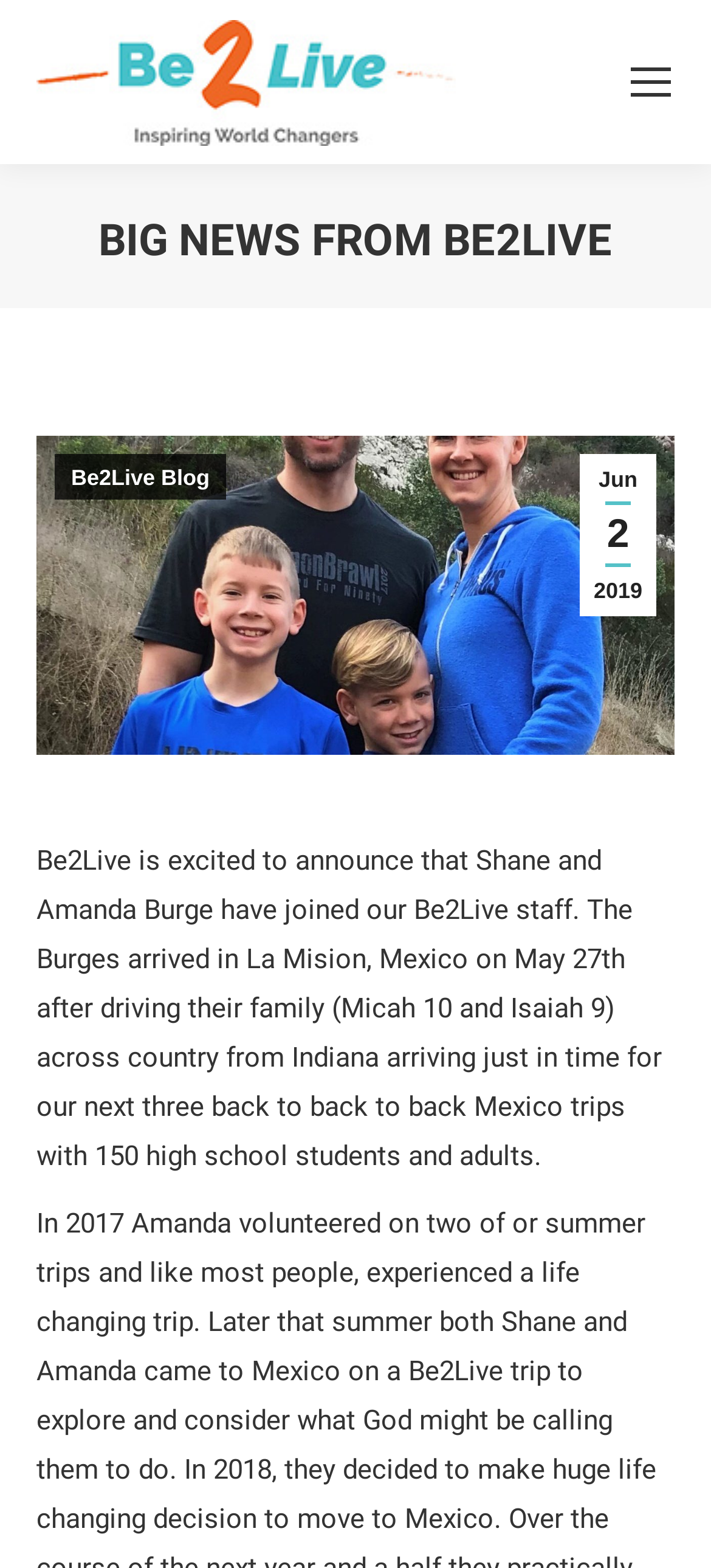Identify the bounding box of the UI element described as follows: "none与no one的三点区别". Provide the coordinates as four float numbers in the range of 0 to 1 [left, top, right, bottom].

None